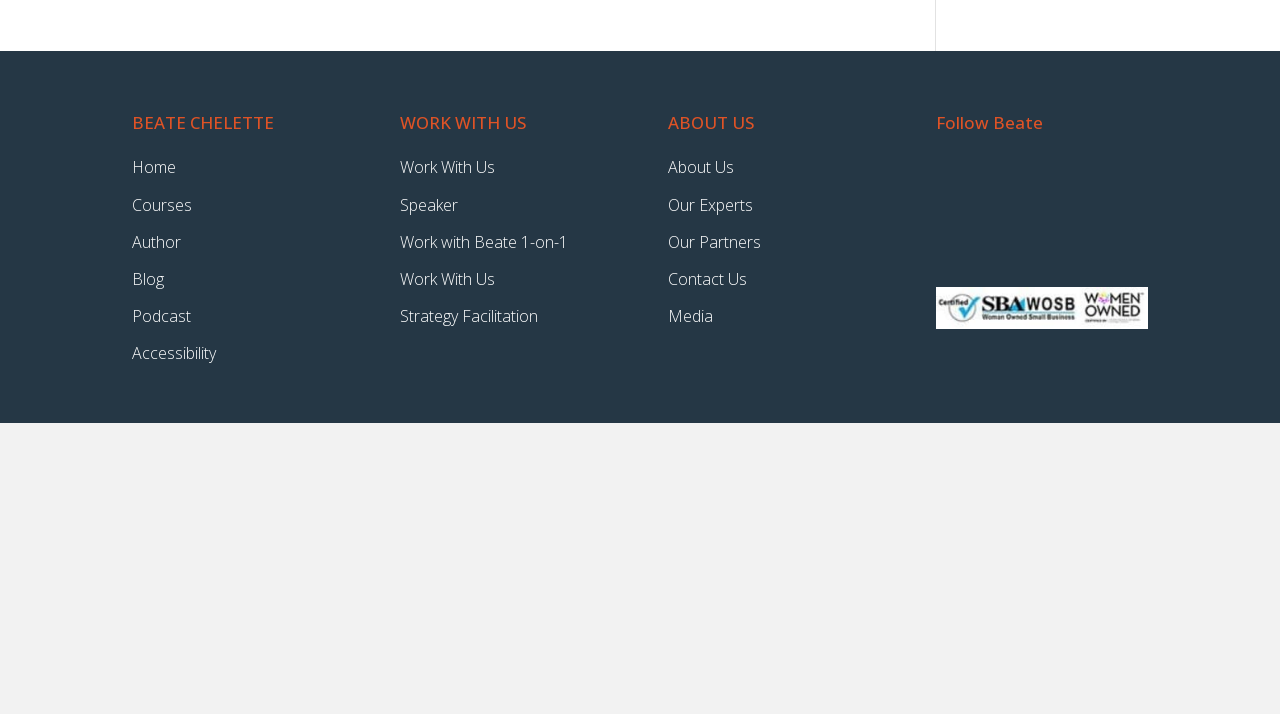Please provide the bounding box coordinates for the element that needs to be clicked to perform the following instruction: "View the 'About Us' page". The coordinates should be given as four float numbers between 0 and 1, i.e., [left, top, right, bottom].

[0.522, 0.219, 0.573, 0.25]